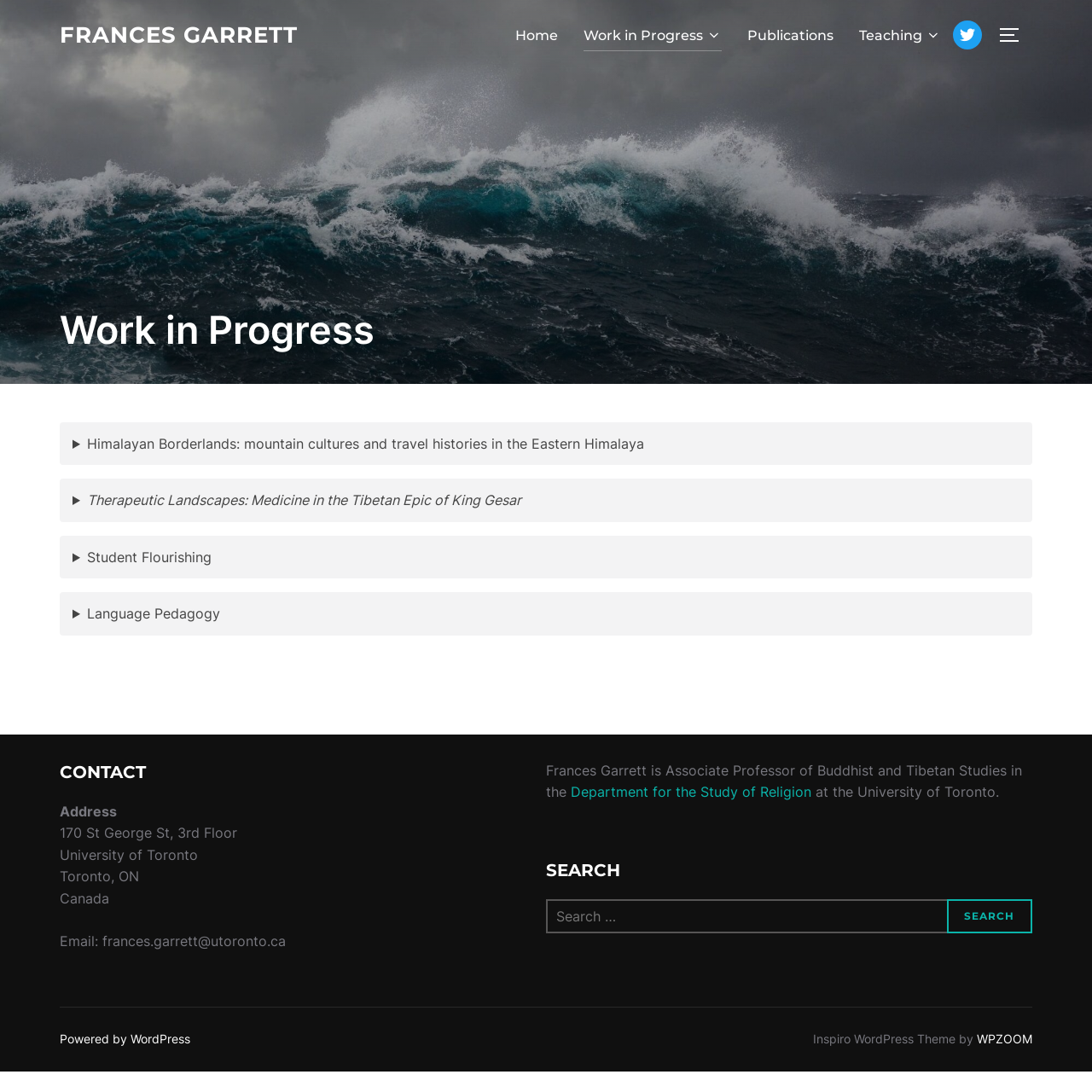Using the given description, provide the bounding box coordinates formatted as (top-left x, top-left y, bottom-right x, bottom-right y), with all values being floating point numbers between 0 and 1. Description: Toggle sidebar & navigation

[0.914, 0.015, 0.945, 0.05]